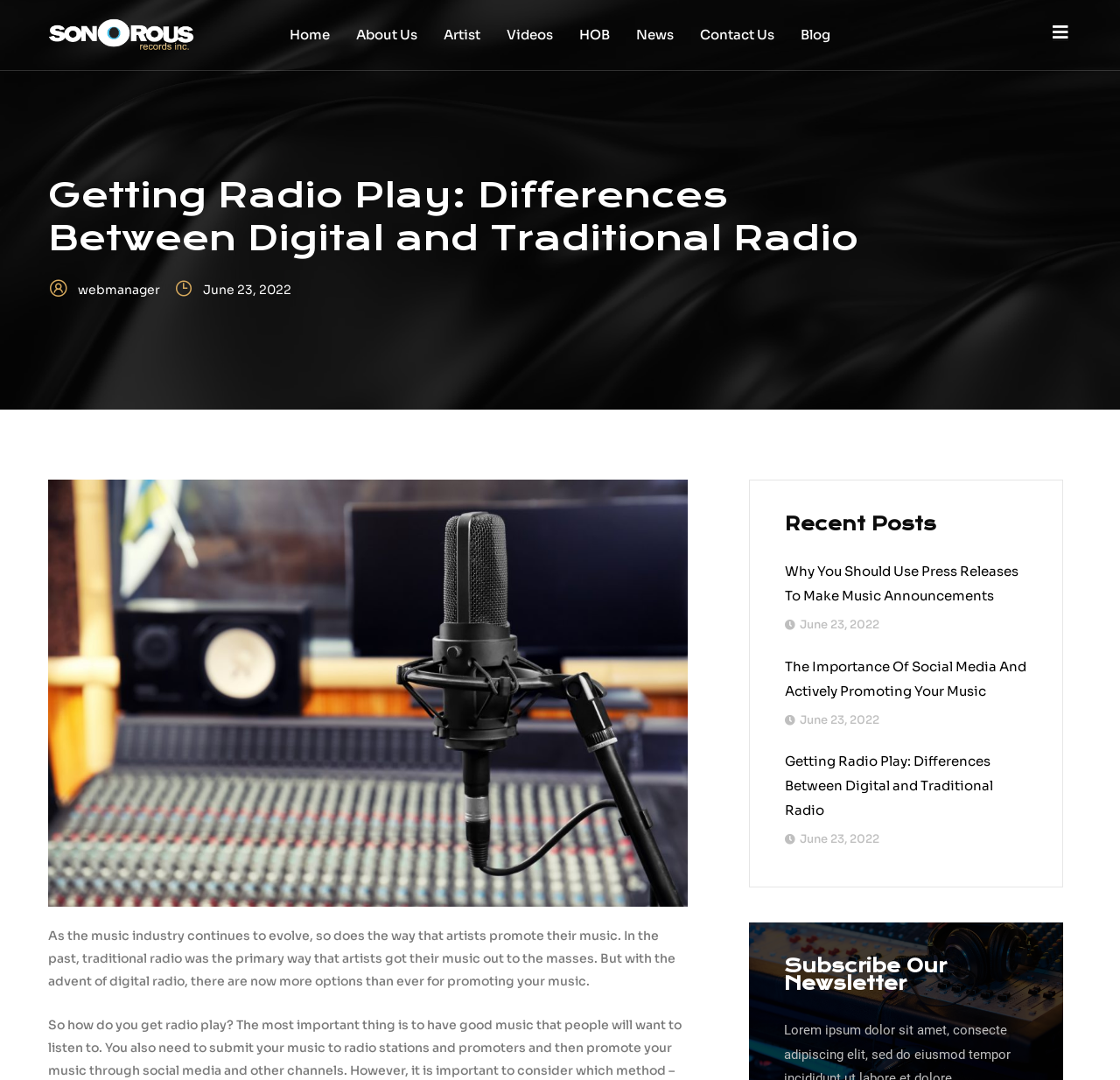What is the primary way artists got their music out?
Kindly answer the question with as much detail as you can.

Based on the webpage content, it is mentioned that 'In the past, traditional radio was the primary way that artists got their music out to the masses.' This indicates that traditional radio was the primary way artists promoted their music in the past.